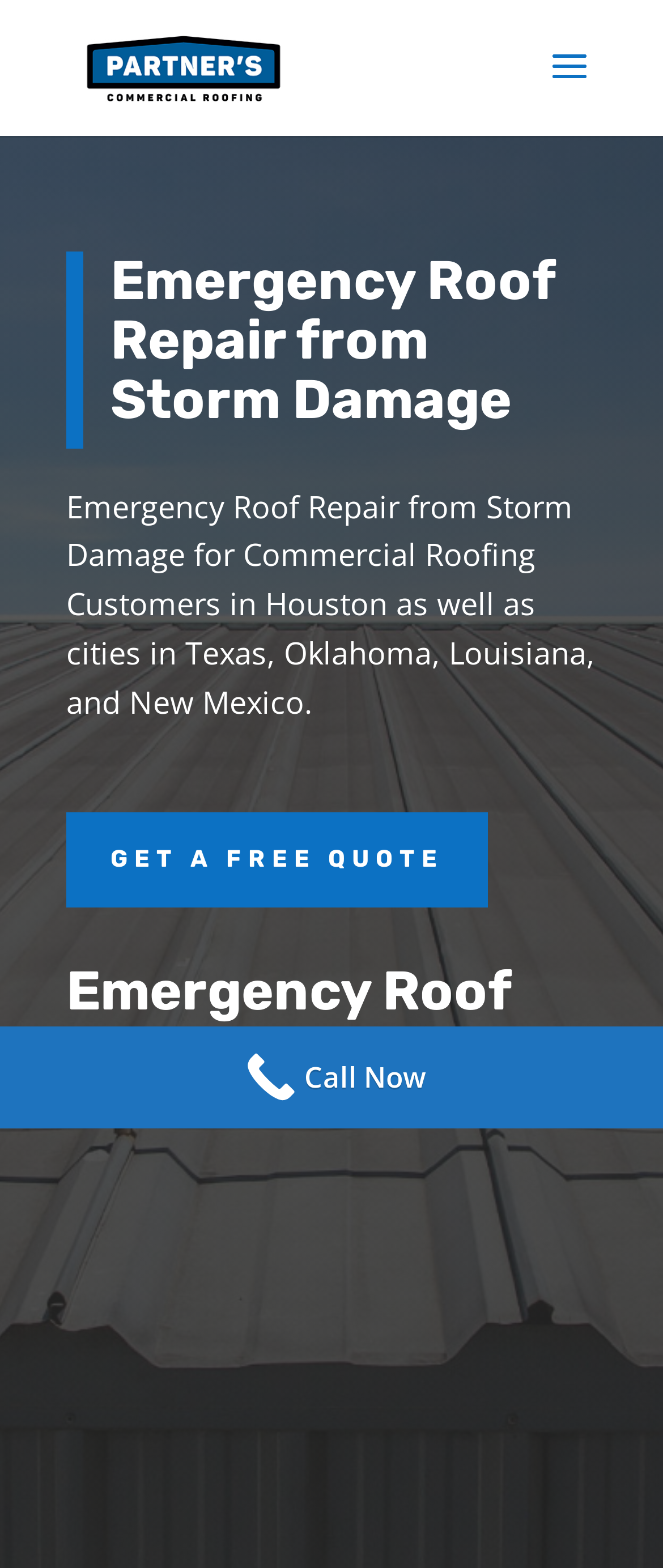Calculate the bounding box coordinates for the UI element based on the following description: "Call Now". Ensure the coordinates are four float numbers between 0 and 1, i.e., [left, top, right, bottom].

[0.0, 0.655, 1.0, 0.72]